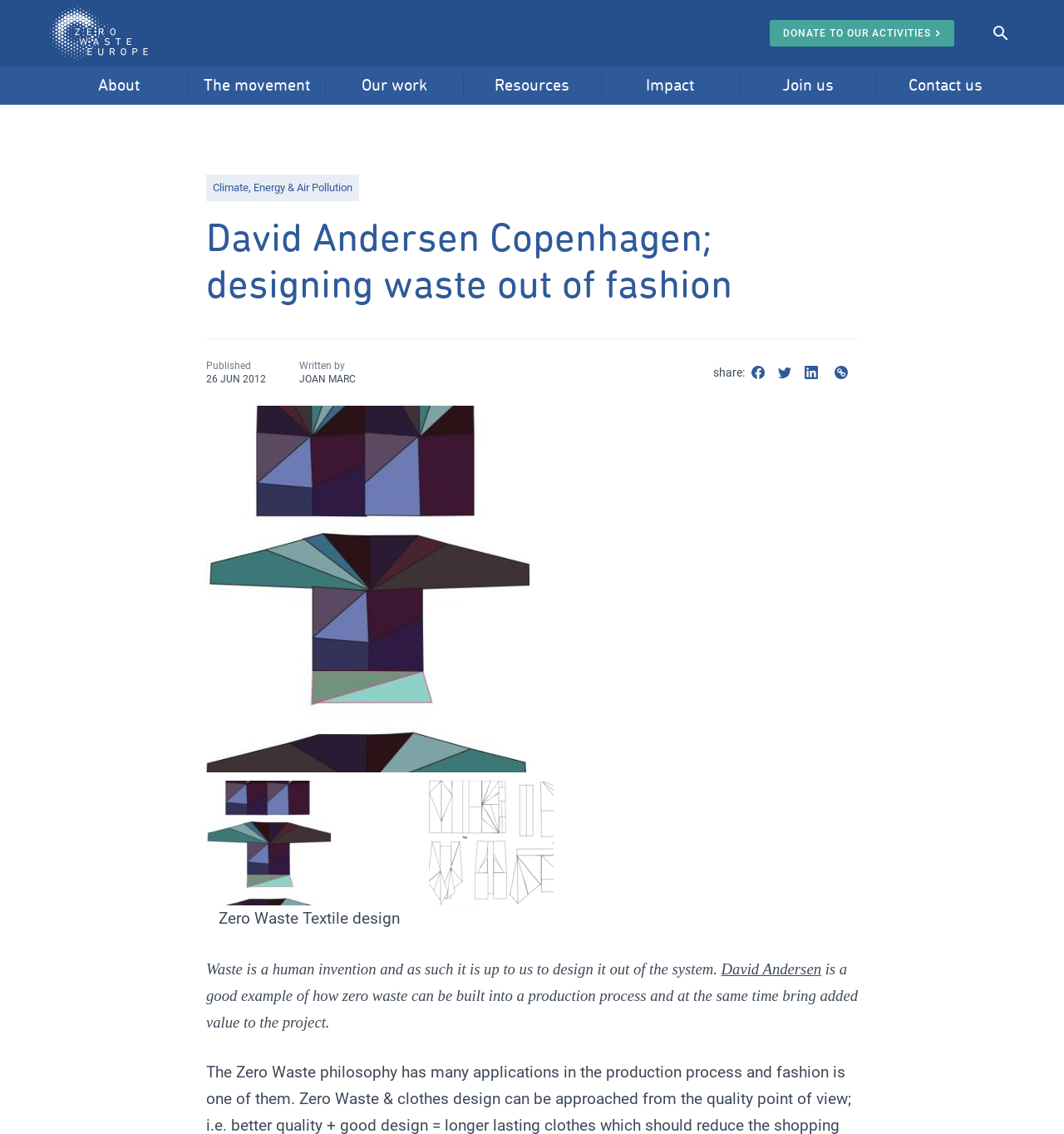Examine the image and give a thorough answer to the following question:
What is the title of the article?

I found the answer by looking at the main heading of the article, which says 'David Andersen Copenhagen; designing waste out of fashion'. The title of the article is 'Designing waste out of fashion'.